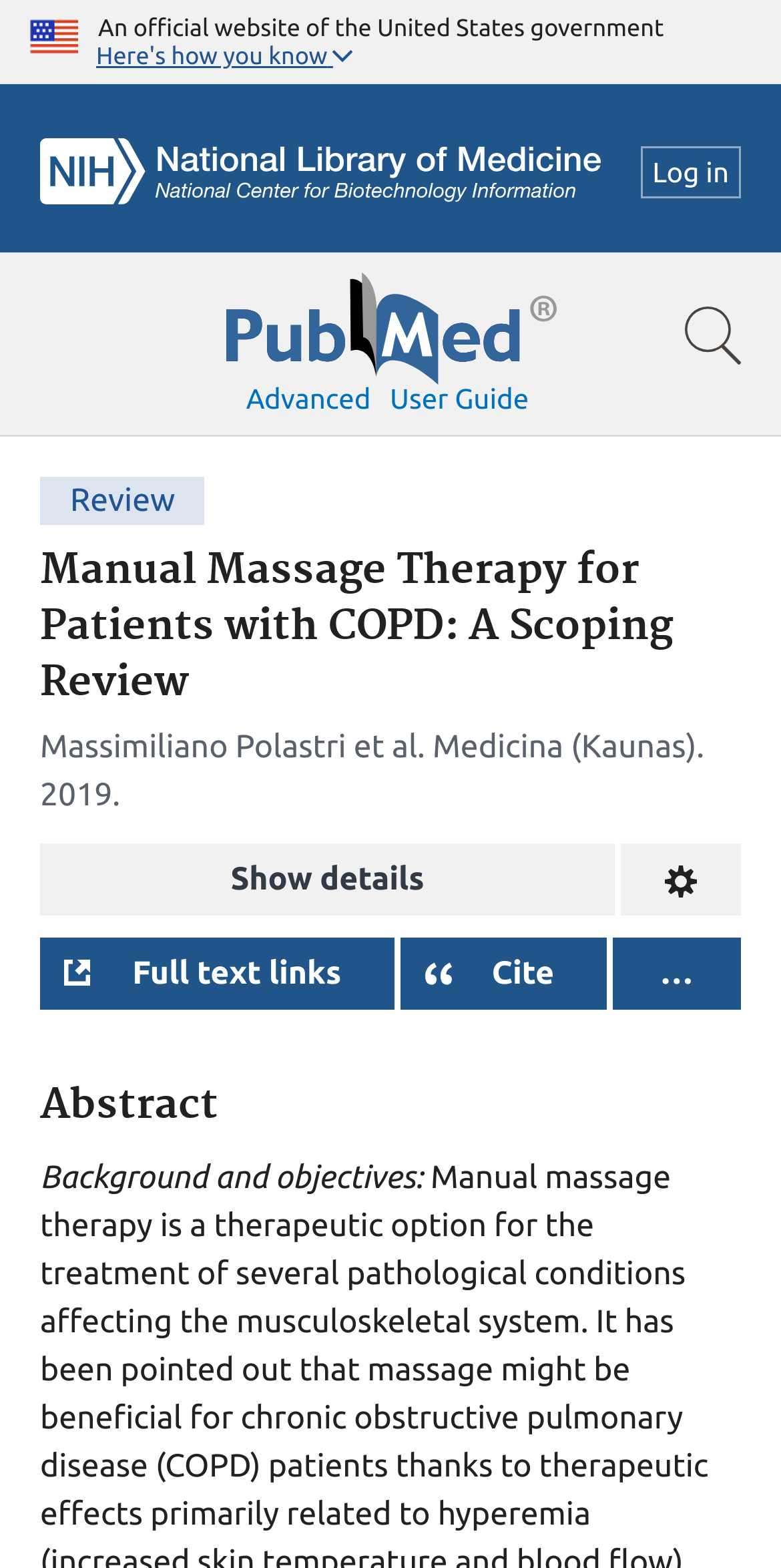Can you specify the bounding box coordinates of the area that needs to be clicked to fulfill the following instruction: "Show article details"?

[0.051, 0.538, 0.787, 0.584]